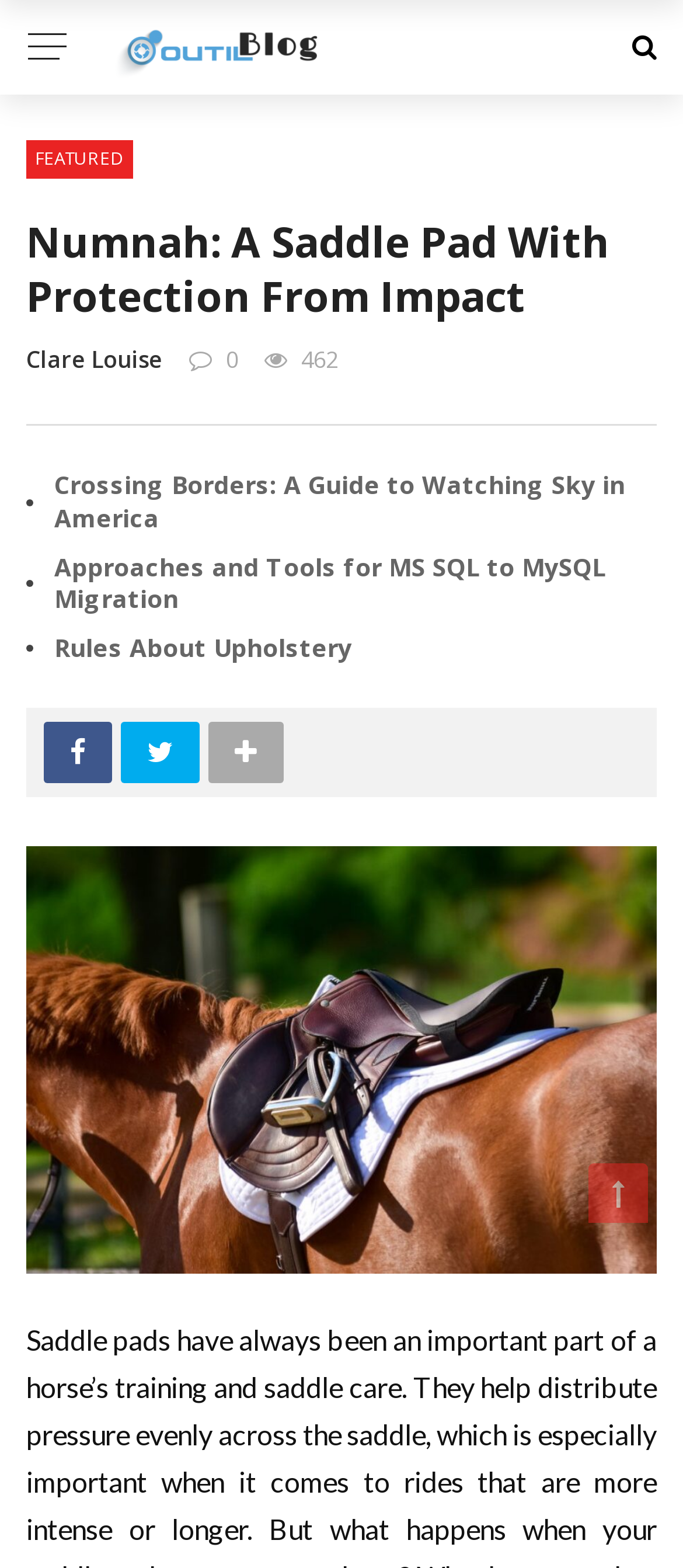Construct a thorough caption encompassing all aspects of the webpage.

The webpage appears to be a blog page with a focus on the topic of saddle pads and horse care. At the top left of the page, there is a logo image with a link to the homepage. Below the logo, there is a navigation menu with links to featured articles and other sections of the blog.

The main content of the page is divided into sections, each with a heading that describes the article title. The first section has a heading that reads "Numnah: A Saddle Pad With Protection From Impact", which suggests that the article is about a specific type of saddle pad. Below this heading, there is a link to the author's name, "Clare Louise", and a text that reads "462", which may indicate the number of views or comments on the article.

Further down the page, there are three more sections with headings that describe different articles. The first one is about watching Sky in America, the second one is about migrating data from MS SQL to MySQL, and the third one is about rules for upholstery. Each of these sections has a link to the full article.

At the bottom of the page, there are social media links to Facebook and Twitter, represented by their respective icons.